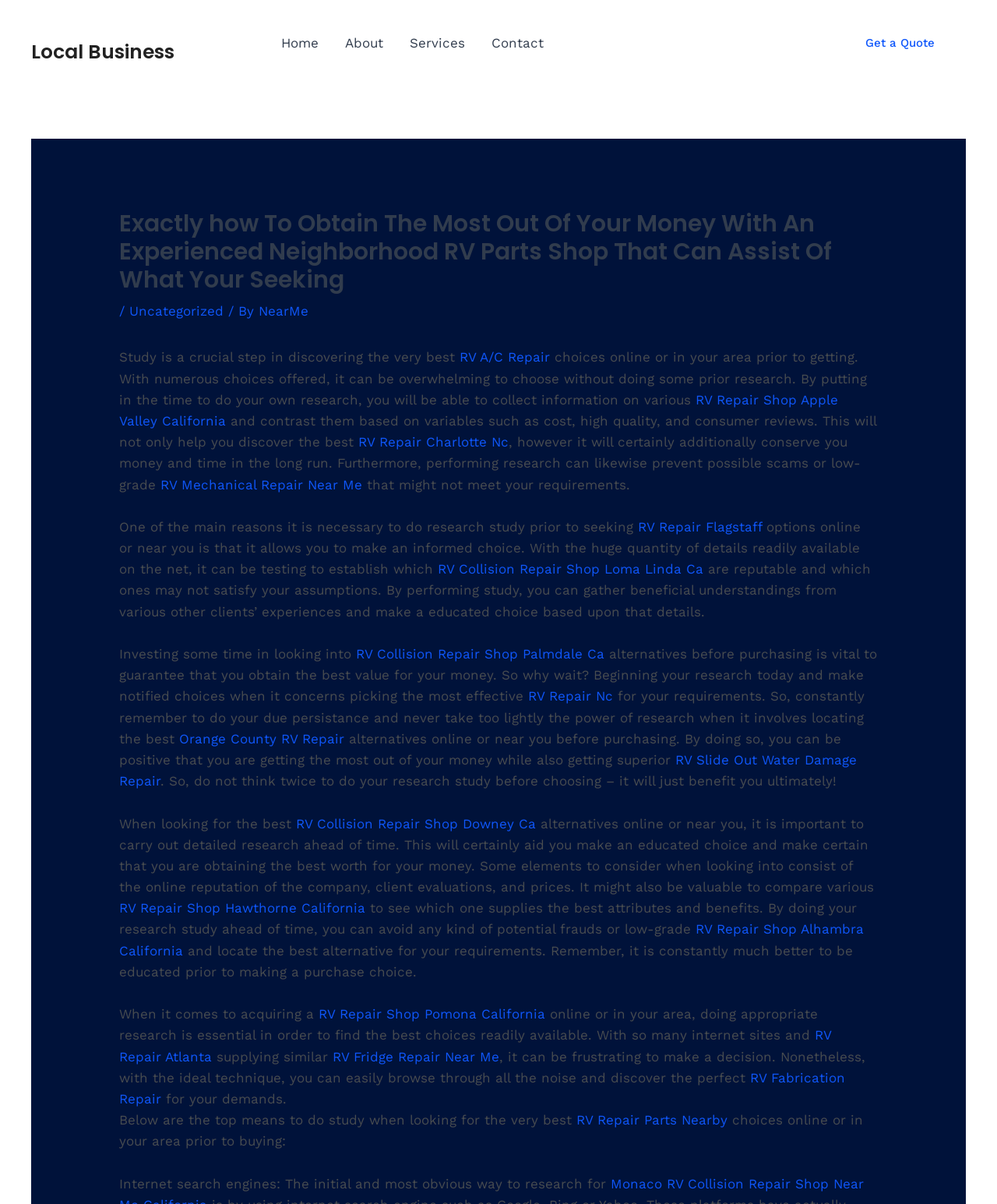What is the purpose of researching RV repair services?
Answer the question with a single word or phrase, referring to the image.

To make an informed choice